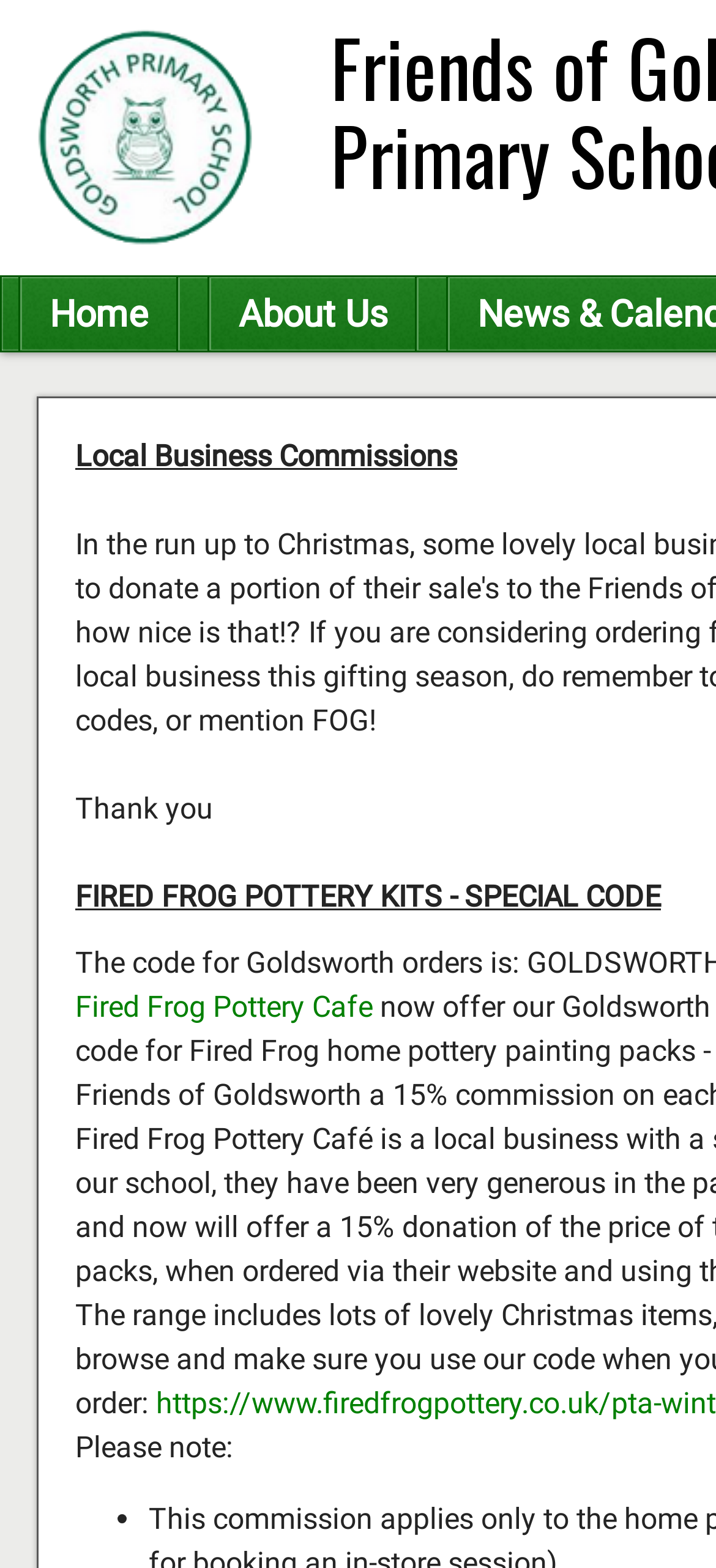How many links are in the top navigation? Observe the screenshot and provide a one-word or short phrase answer.

2